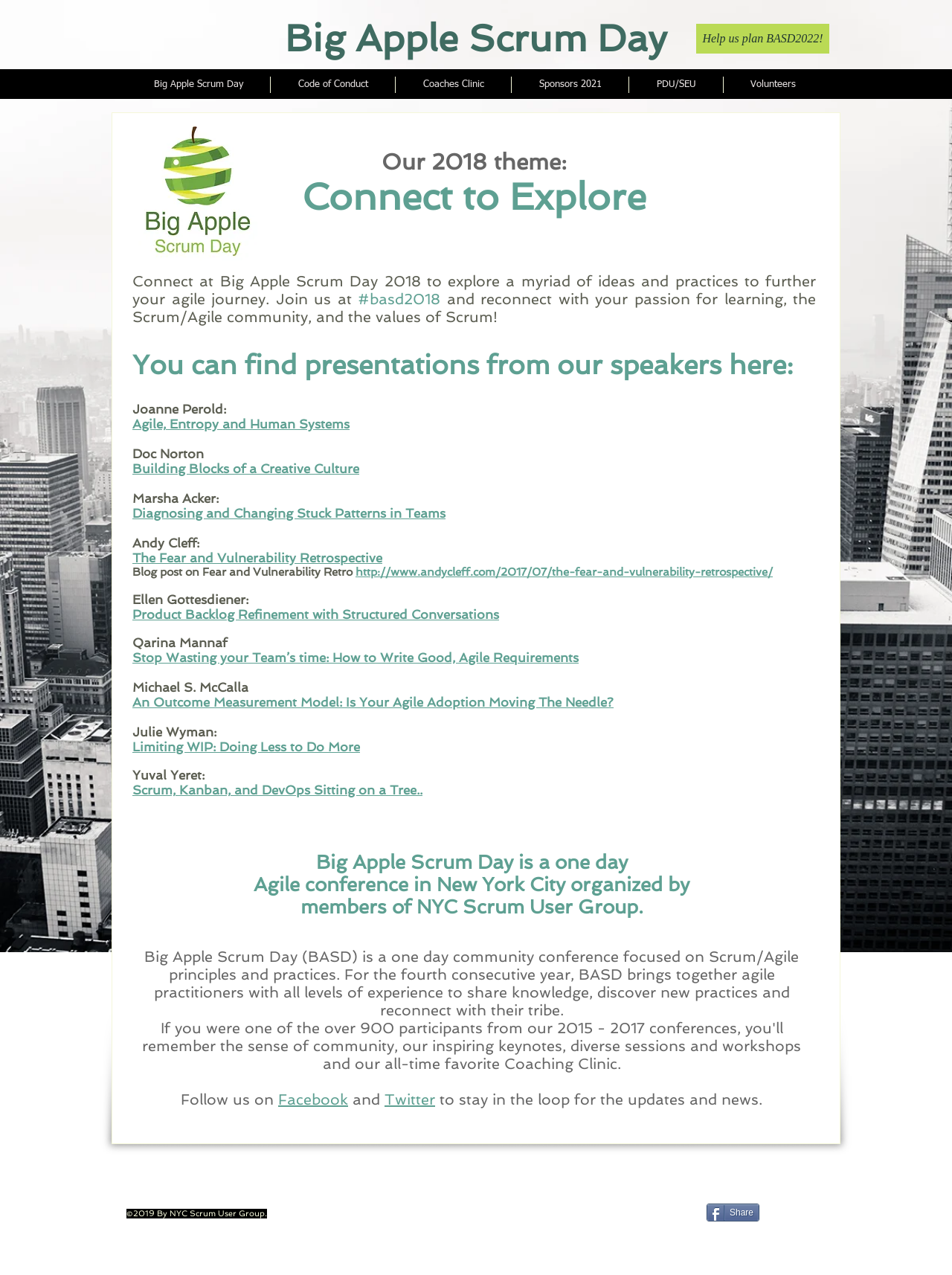Determine the bounding box coordinates of the area to click in order to meet this instruction: "Click on the 'Share' button".

[0.742, 0.944, 0.798, 0.958]